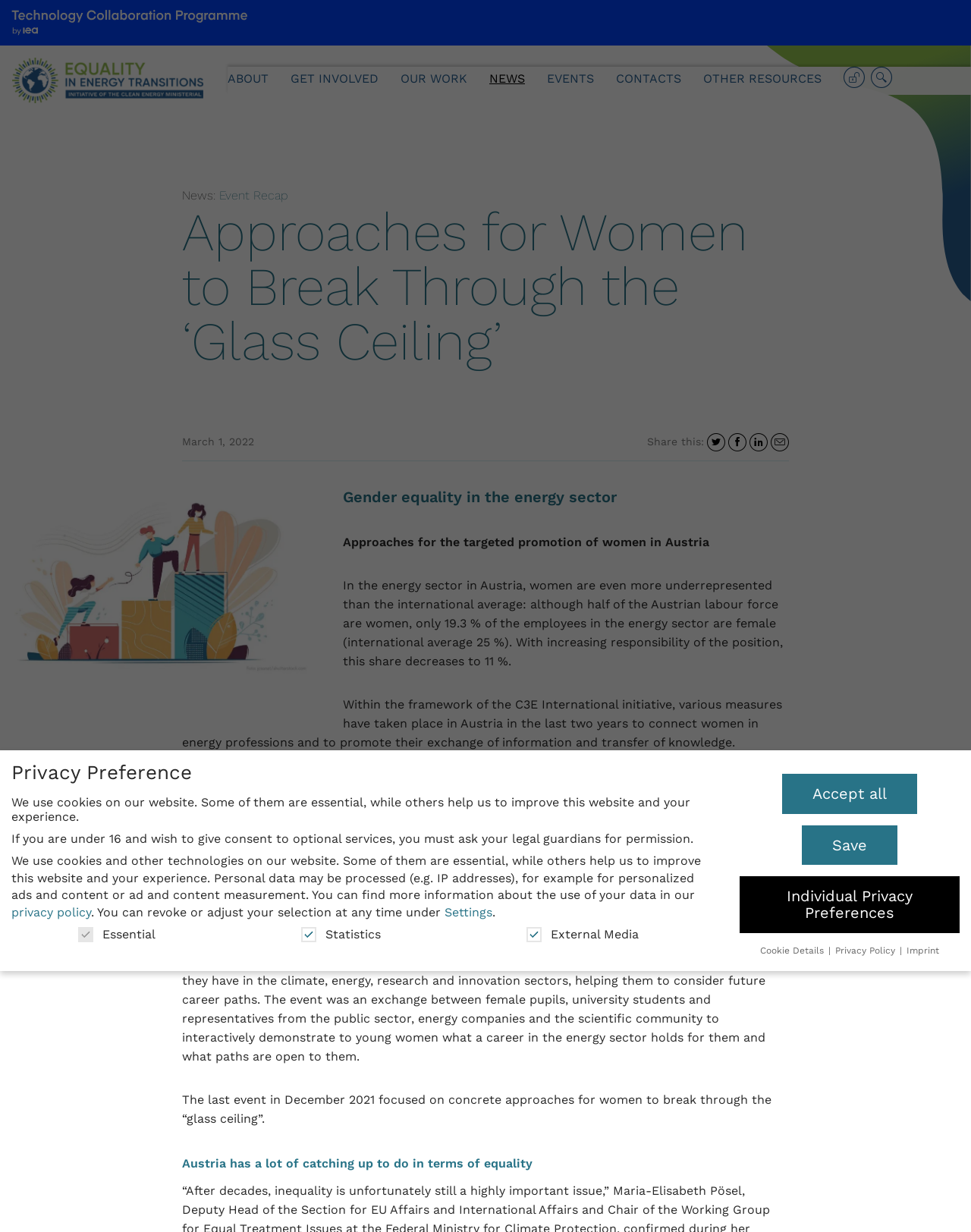Please determine the bounding box coordinates of the element to click on in order to accomplish the following task: "Share on Twitter". Ensure the coordinates are four float numbers ranging from 0 to 1, i.e., [left, top, right, bottom].

[0.728, 0.352, 0.747, 0.366]